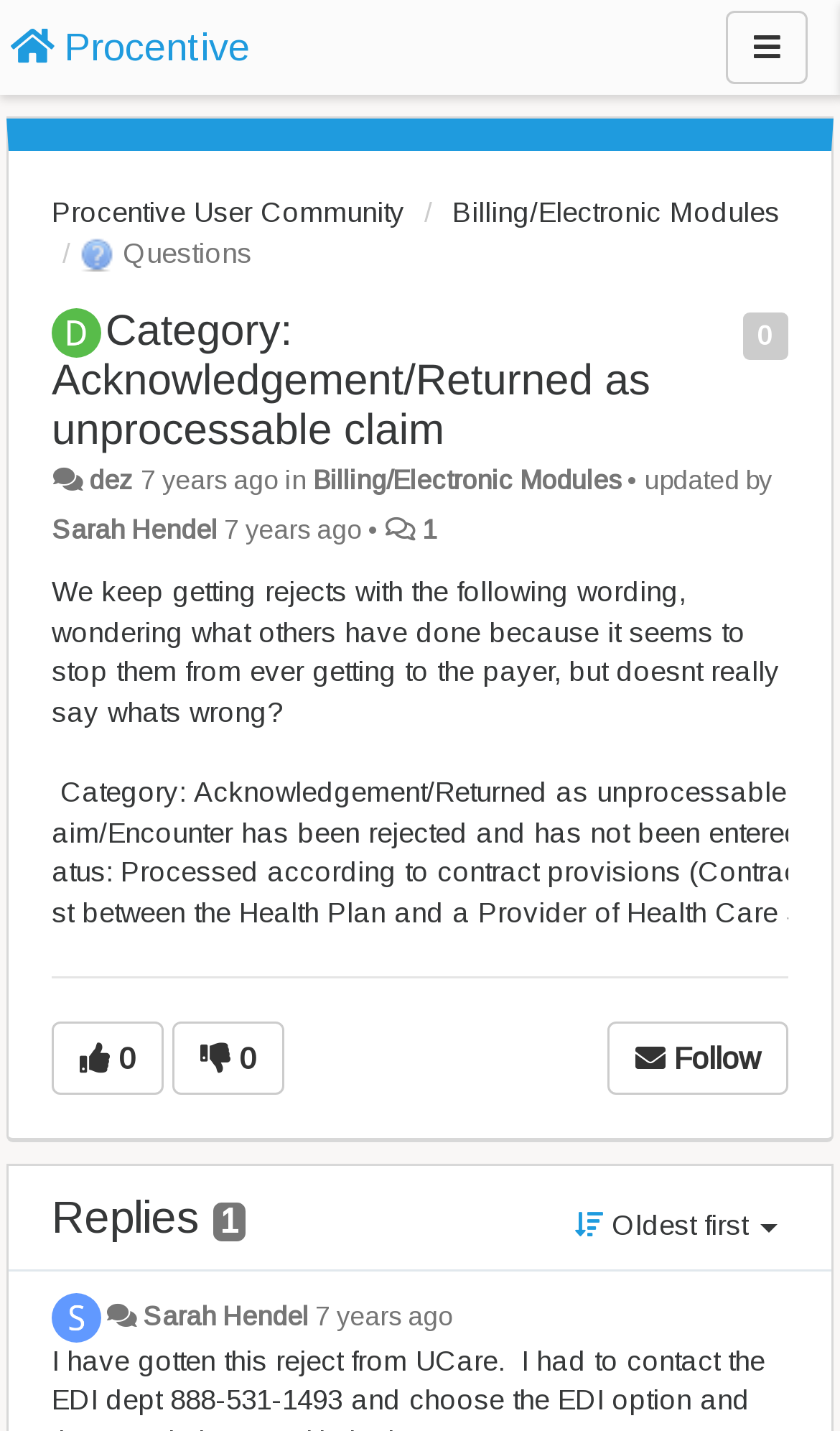Determine the bounding box coordinates of the region to click in order to accomplish the following instruction: "View the Billing/Electronic Modules page". Provide the coordinates as four float numbers between 0 and 1, specifically [left, top, right, bottom].

[0.538, 0.137, 0.928, 0.16]